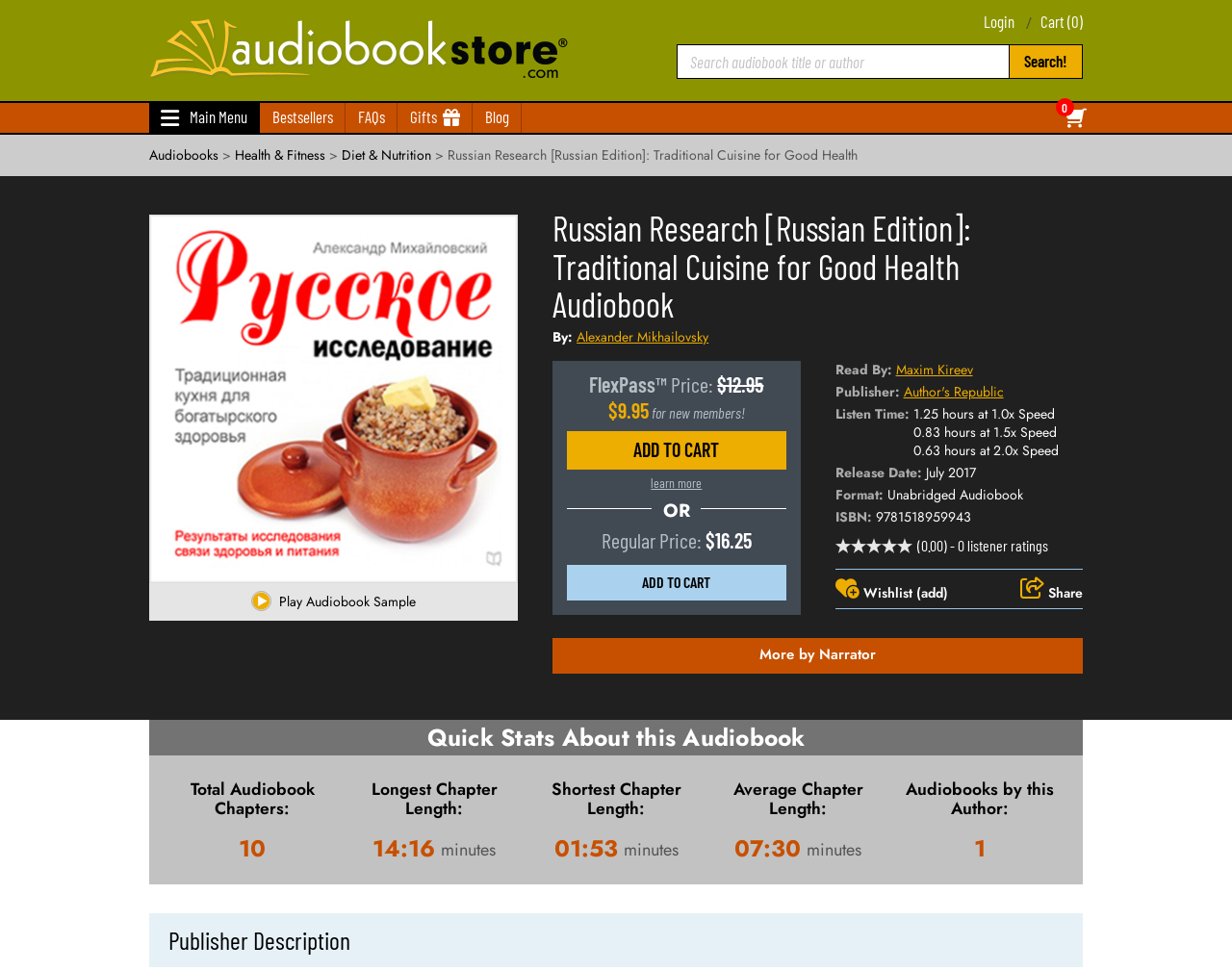Locate the bounding box coordinates of the area that needs to be clicked to fulfill the following instruction: "Add to cart". The coordinates should be in the format of four float numbers between 0 and 1, namely [left, top, right, bottom].

[0.46, 0.444, 0.638, 0.483]